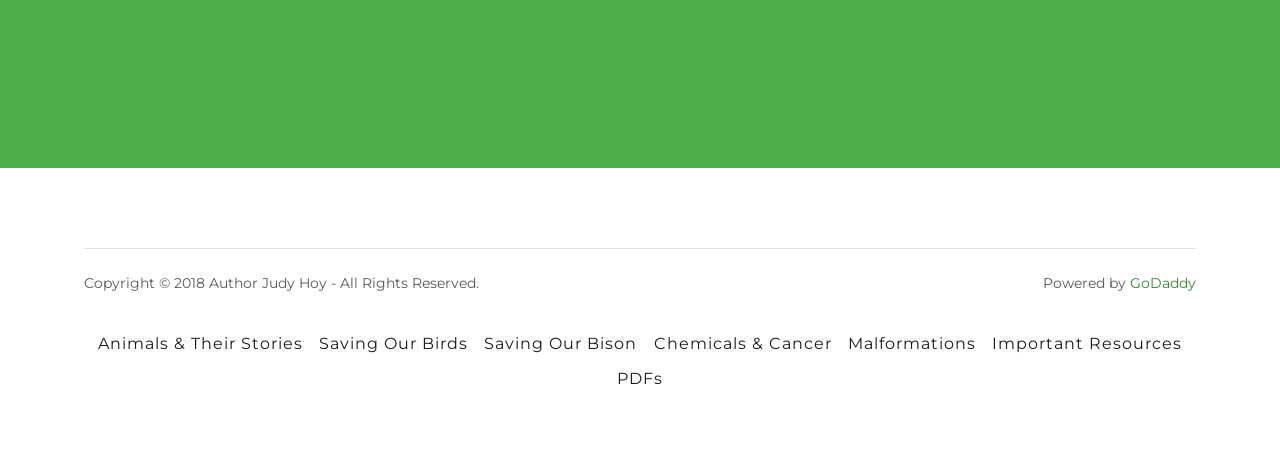What is the name of the author?
Look at the image and answer with only one word or phrase.

Judy Hoy